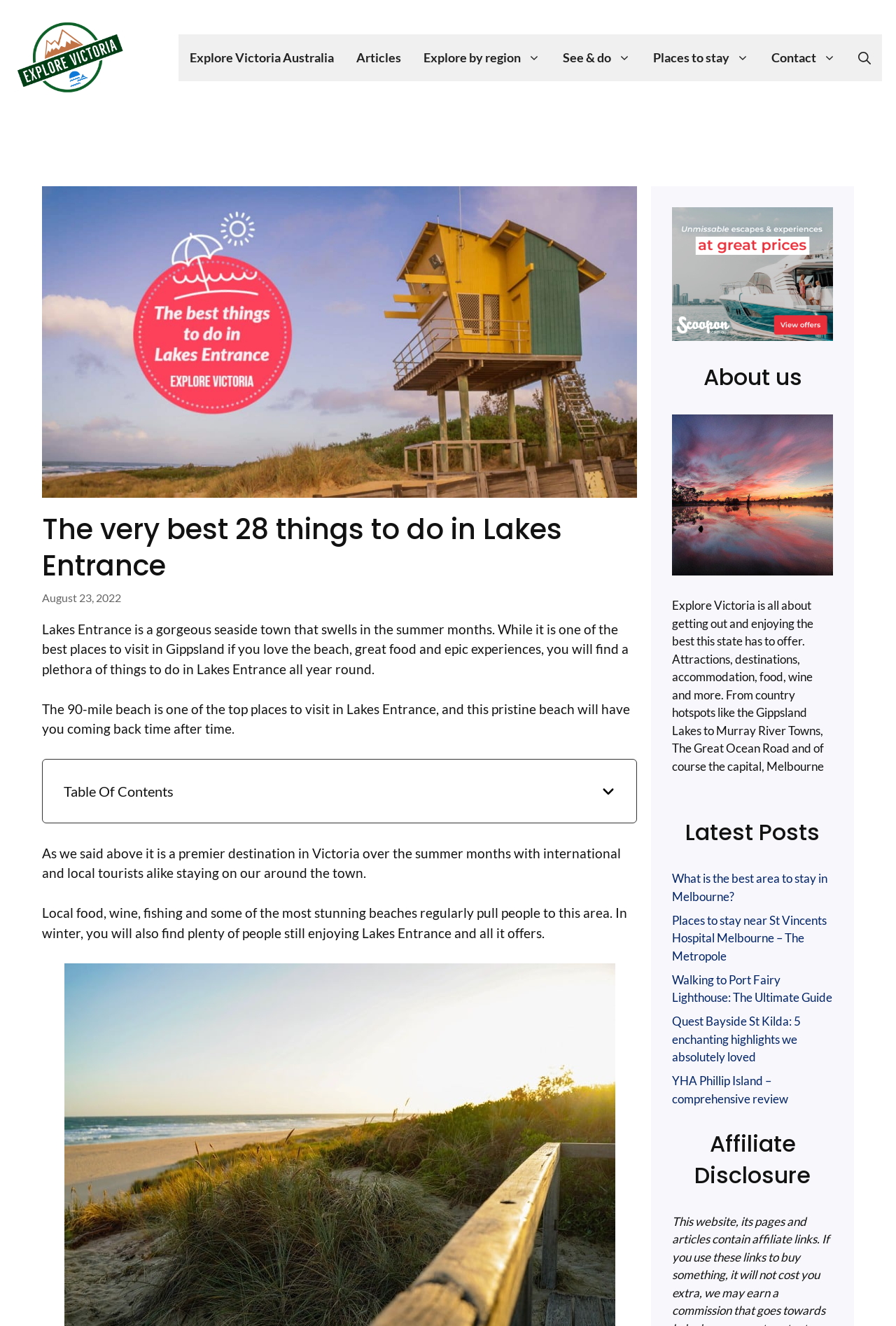Please identify the bounding box coordinates of the region to click in order to complete the task: "Check out the GALLERY". The coordinates must be four float numbers between 0 and 1, specified as [left, top, right, bottom].

None